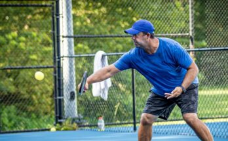Give an in-depth summary of the scene depicted in the image.

The image depicts a man in a blue shirt and cap, actively engaged in a game of pickleball. He is positioned on a court, poised to strike a ball with his paddle, showcasing a dynamic stance that reflects focus and enthusiasm for the sport. The court background includes a chain-link fence and blurred greenery, enhancing the outdoor setting. A towel hangs nearby, and a water bottle can be seen, indicating an active and recreational atmosphere. This scene embodies the inclusivity and enjoyment associated with pickleball, where players of varying skill levels can participate and improve their game.